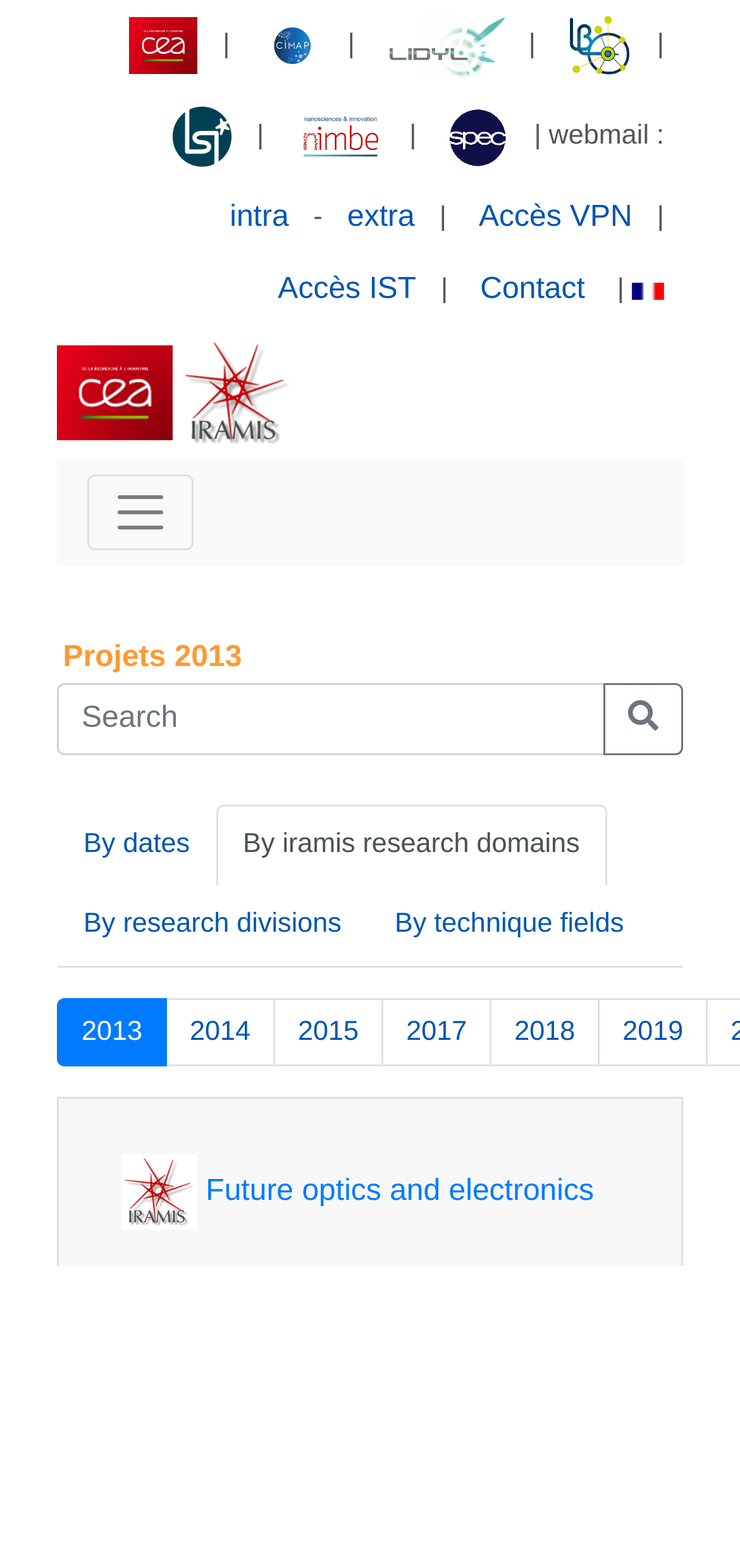Pinpoint the bounding box coordinates of the element that must be clicked to accomplish the following instruction: "check the future optics and electronics section". The coordinates should be in the format of four float numbers between 0 and 1, i.e., [left, top, right, bottom].

[0.131, 0.715, 0.869, 0.792]